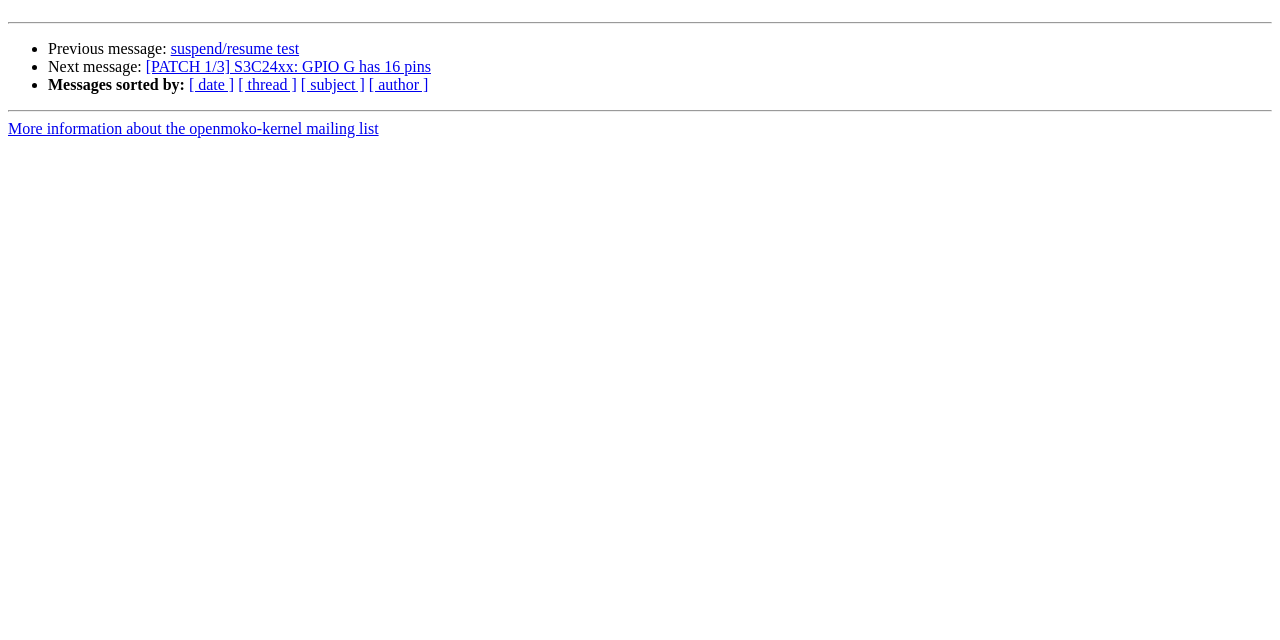Predict the bounding box for the UI component with the following description: "[ thread ]".

[0.186, 0.119, 0.232, 0.145]